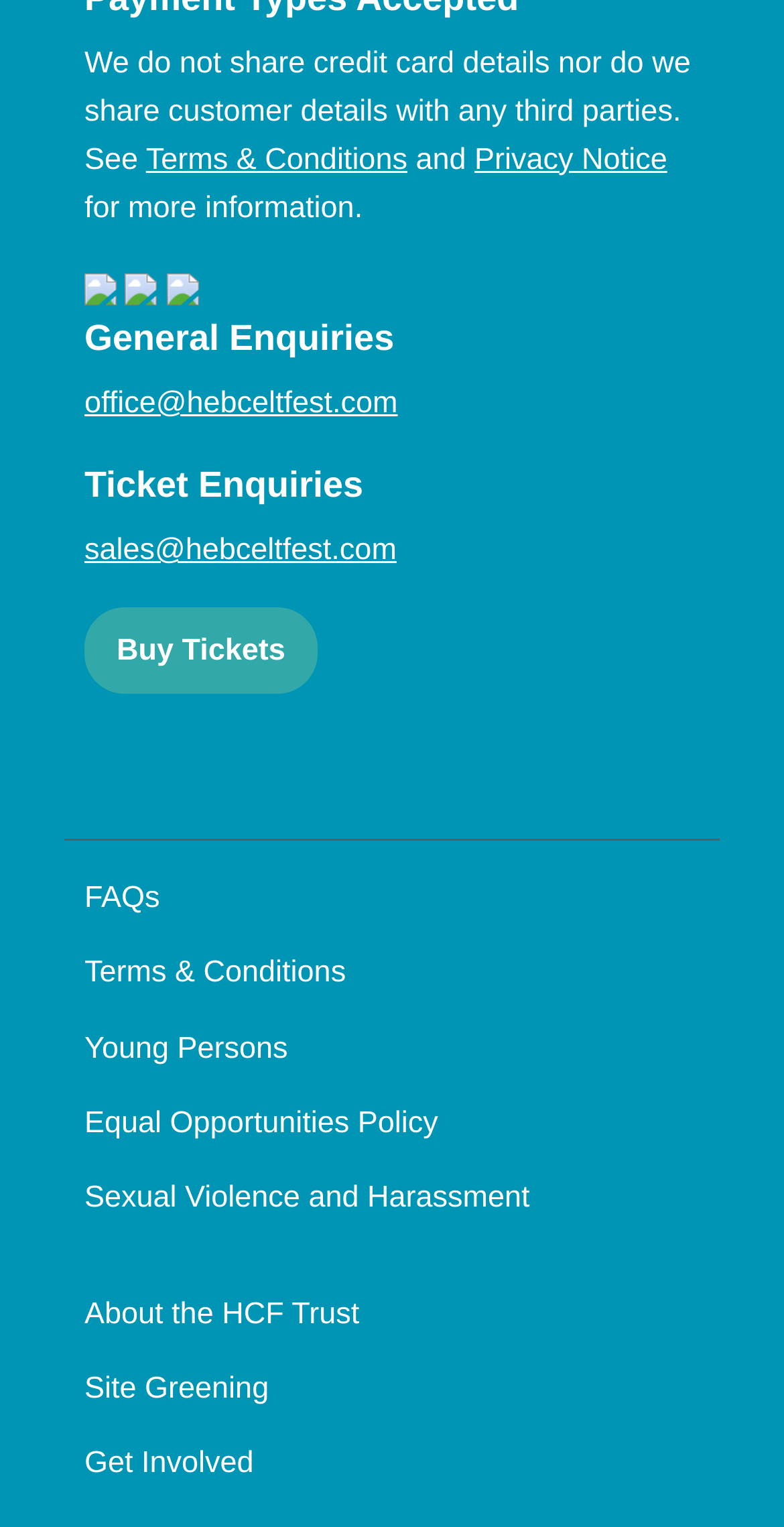Please examine the image and provide a detailed answer to the question: What is the purpose of the website?

The website appears to be related to a festival, providing information on general enquiries, ticket enquiries, and other relevant details, suggesting that its purpose is to inform and assist festival-goers.